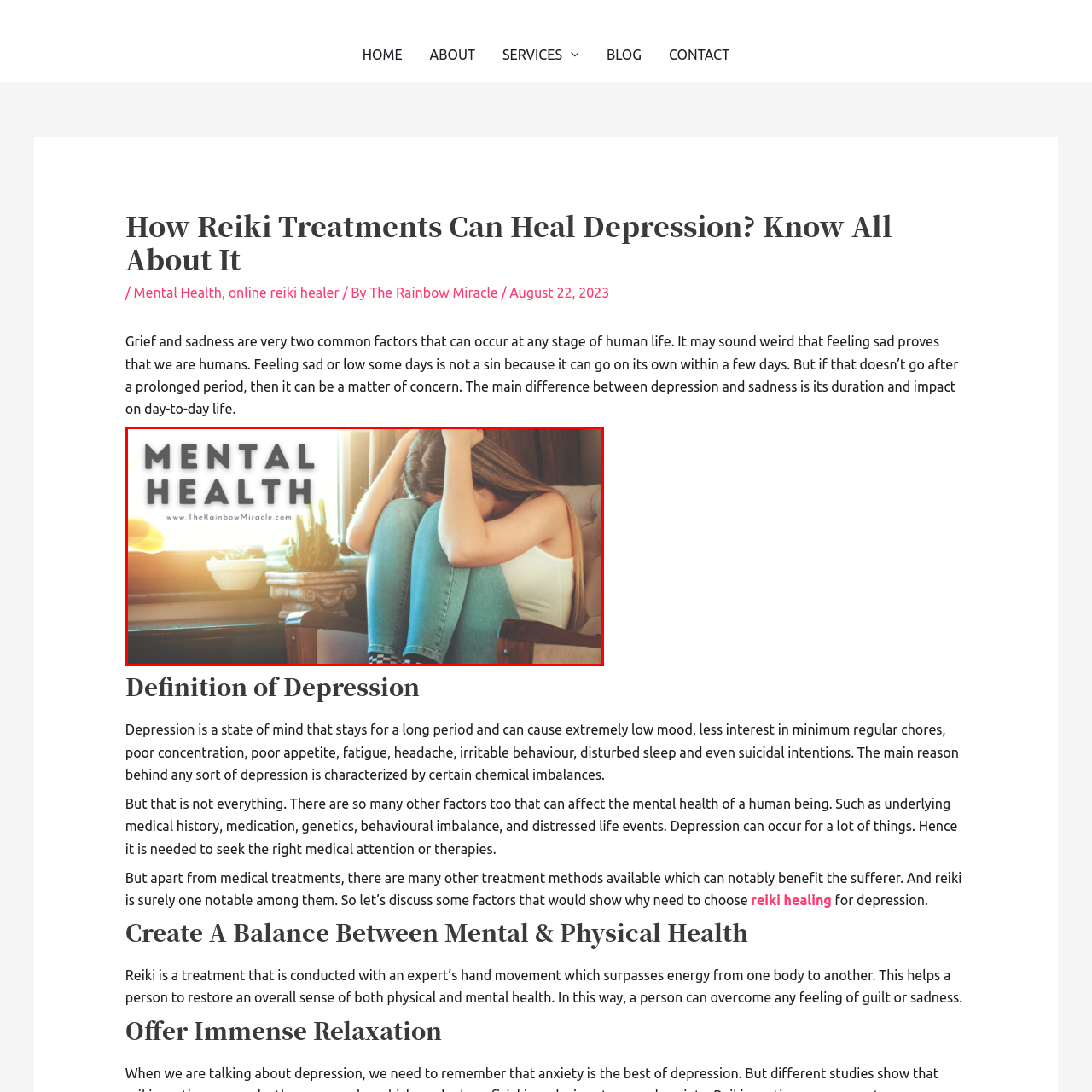Analyze and describe the image content within the red perimeter in detail.

The image depicts a young woman sitting in a well-lit room, embodying feelings of sadness and contemplation regarding mental health. She is seated on a chair, hugging her knees close to her body, with her head bent down, suggesting a moment of introspection or emotional distress. The background features a glimpse of a sunny window, enhancing the atmosphere with a touch of warmth, while potted plants add a natural element to the space, symbolizing the potential for growth and healing.

Prominently displayed in bold letters is the phrase "MENTAL HEALTH," conveying the image's focus on this critical topic. The inclusion of the text "www.TheRainbowMiracle.com" suggests that the image is part of a broader discussion or resource on mental health, likely emphasizing the importance of awareness and support in overcoming challenges associated with mental well-being. Overall, this visual encapsulates themes of vulnerability, introspection, and the ongoing journey toward mental health awareness and recovery.